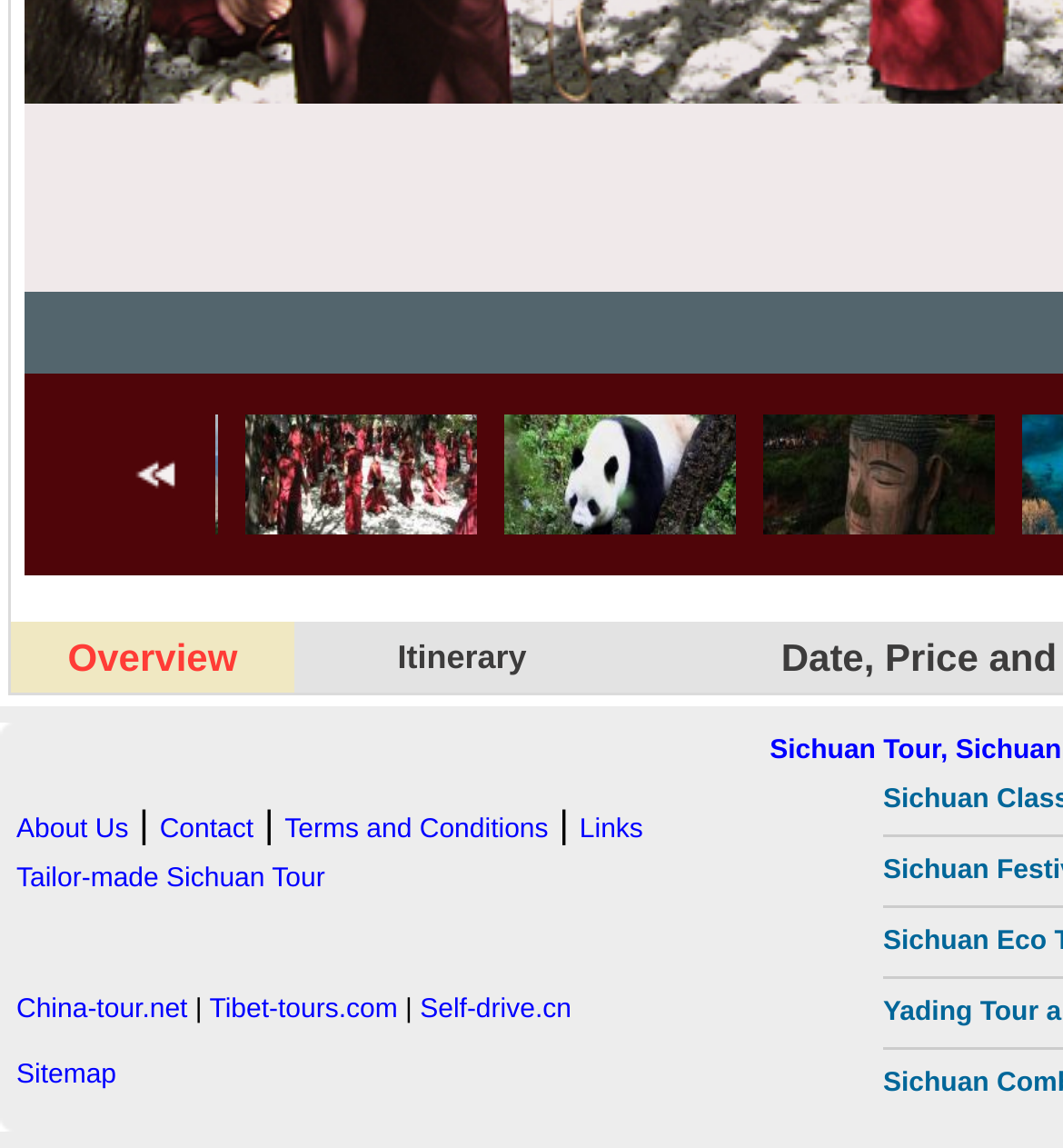Find the bounding box coordinates for the HTML element described as: "Self-drive.cn". The coordinates should consist of four float values between 0 and 1, i.e., [left, top, right, bottom].

[0.395, 0.867, 0.538, 0.893]